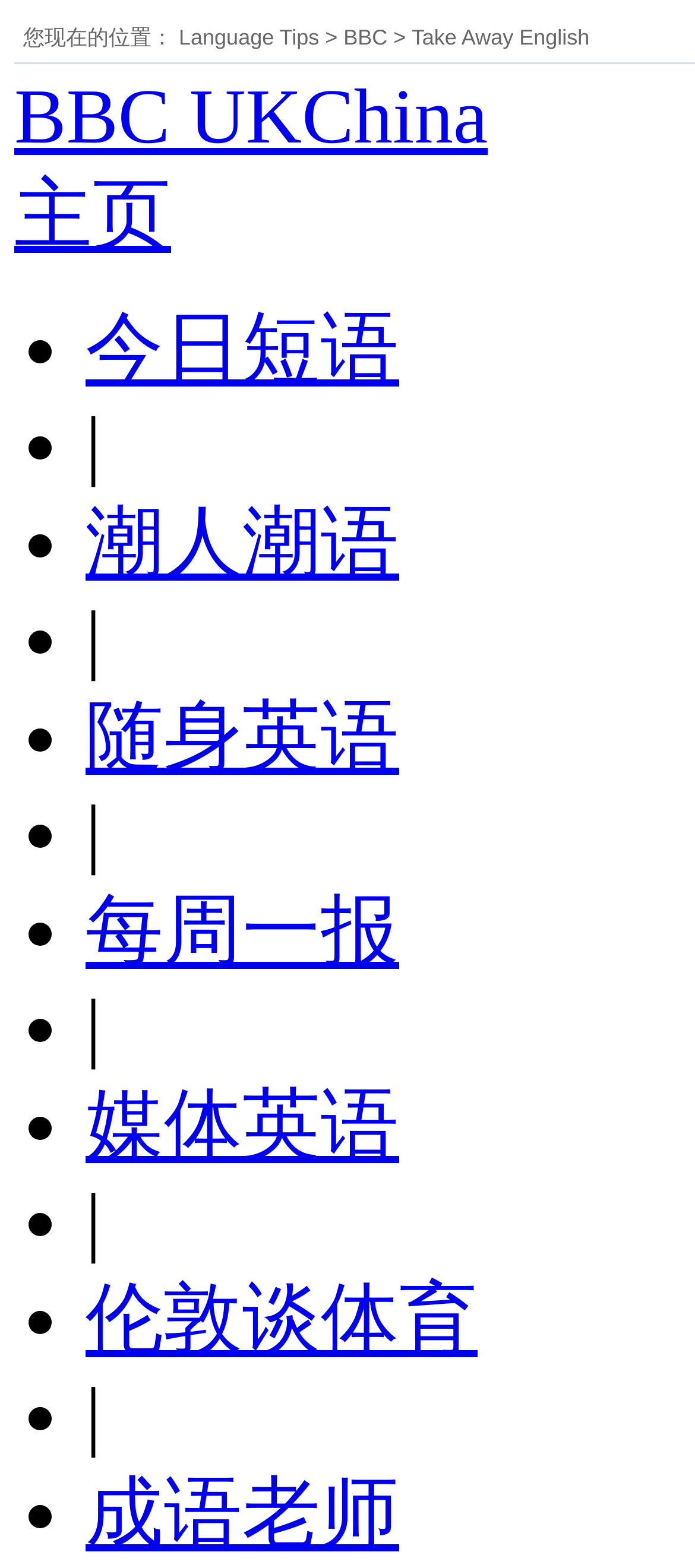Please locate and retrieve the main header text of the webpage.

Film: Battle of the Exes 电影：旧日夫妻之战